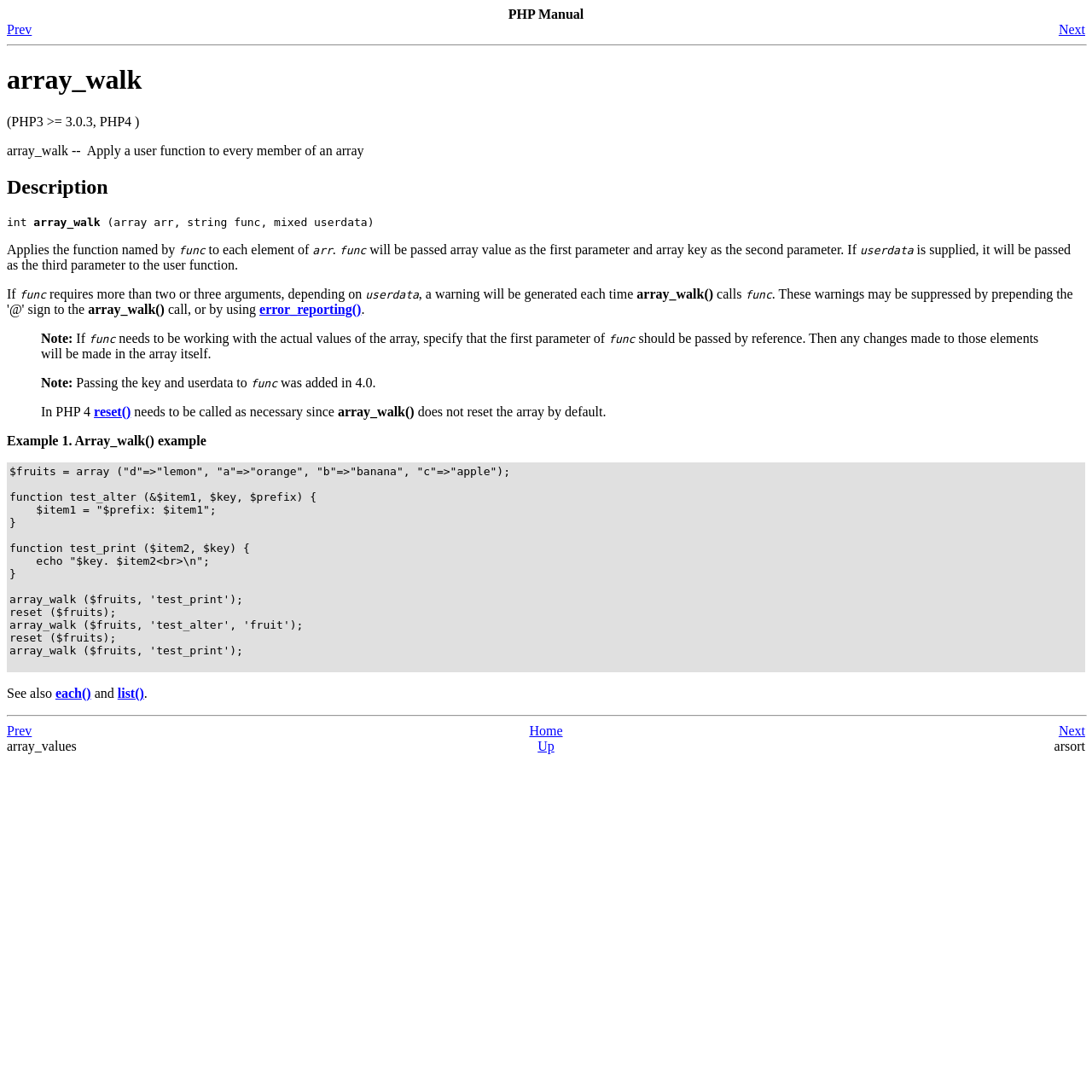Please determine the bounding box coordinates of the element to click in order to execute the following instruction: "Click on error_reporting()". The coordinates should be four float numbers between 0 and 1, specified as [left, top, right, bottom].

[0.238, 0.276, 0.331, 0.29]